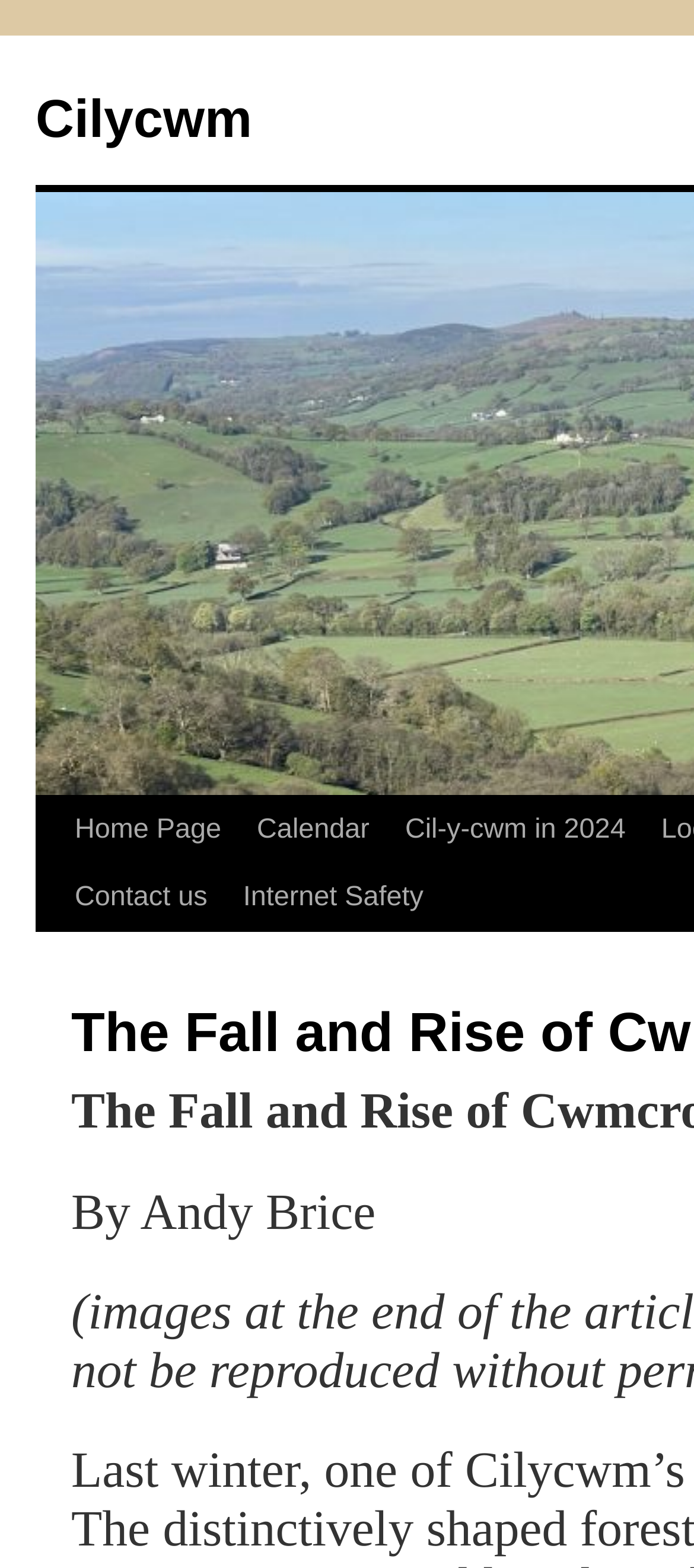Give a one-word or short-phrase answer to the following question: 
What is the first menu item?

Home Page